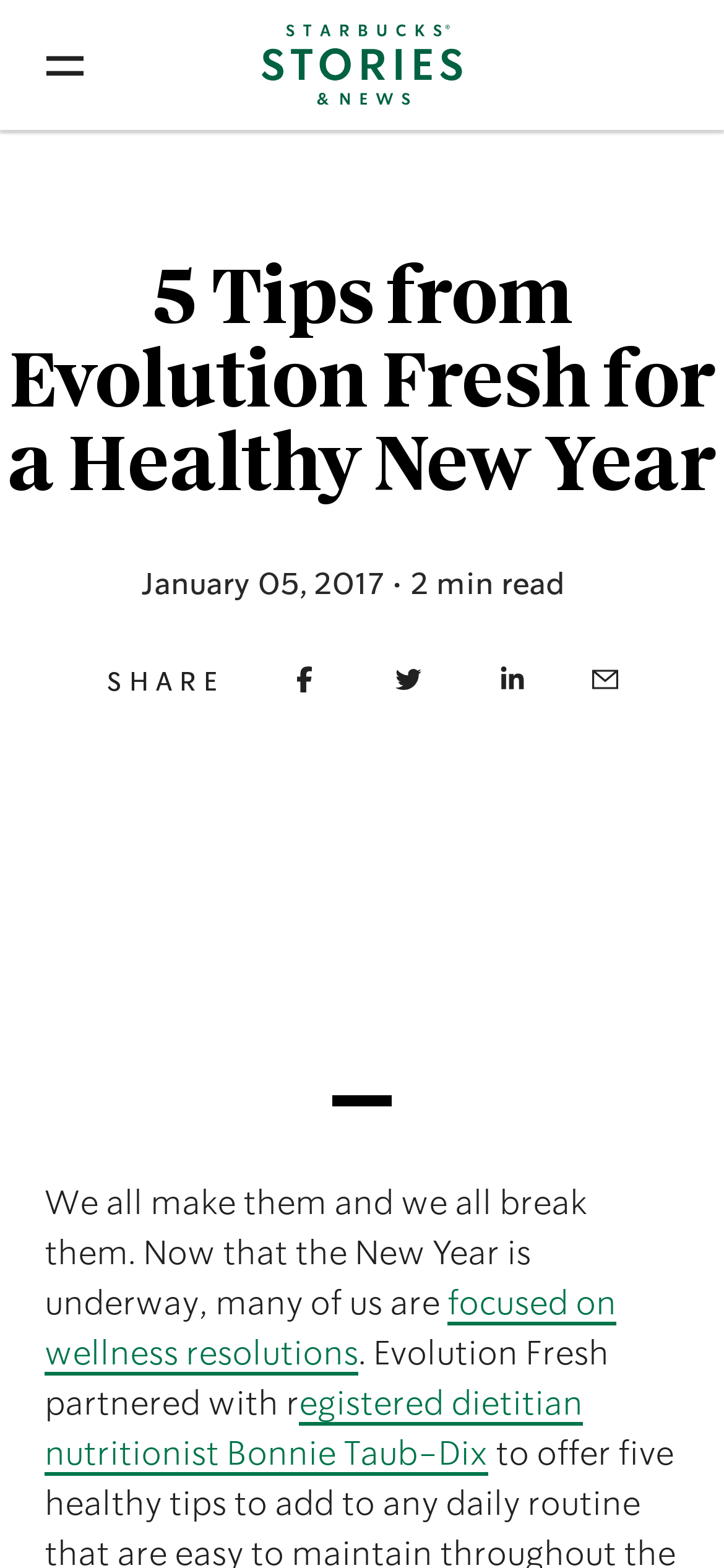Give a full account of the webpage's elements and their arrangement.

This webpage is about 5 tips from Evolution Fresh for a healthy new year. At the top, there is a link to "Skip to content" and a button to toggle the primary menu. Below that, there is a link to "Starbucks News and Stories". 

The main content area has a heading that matches the title of the webpage, followed by the date "January 05, 2017" and a note indicating the article is a 2-minute read. There are social media sharing buttons for Facebook, Twitter, and LinkedIn, along with a link to share the article via email.

The article itself begins with a paragraph discussing New Year's resolutions and wellness, with links to related topics. The text continues below, mentioning Evolution Fresh's partnership with registered dietitian nutritionist Bonnie Taub-Dix.

On the right side of the page, there is a "Share This Article" section with buttons to share the article on Facebook, Twitter, and LinkedIn, as well as a link to share via email. Below that, there is a thumbnail image related to a different article, "How Starbucks made a splash with its new (and blue!) summer drink with popping pearls".